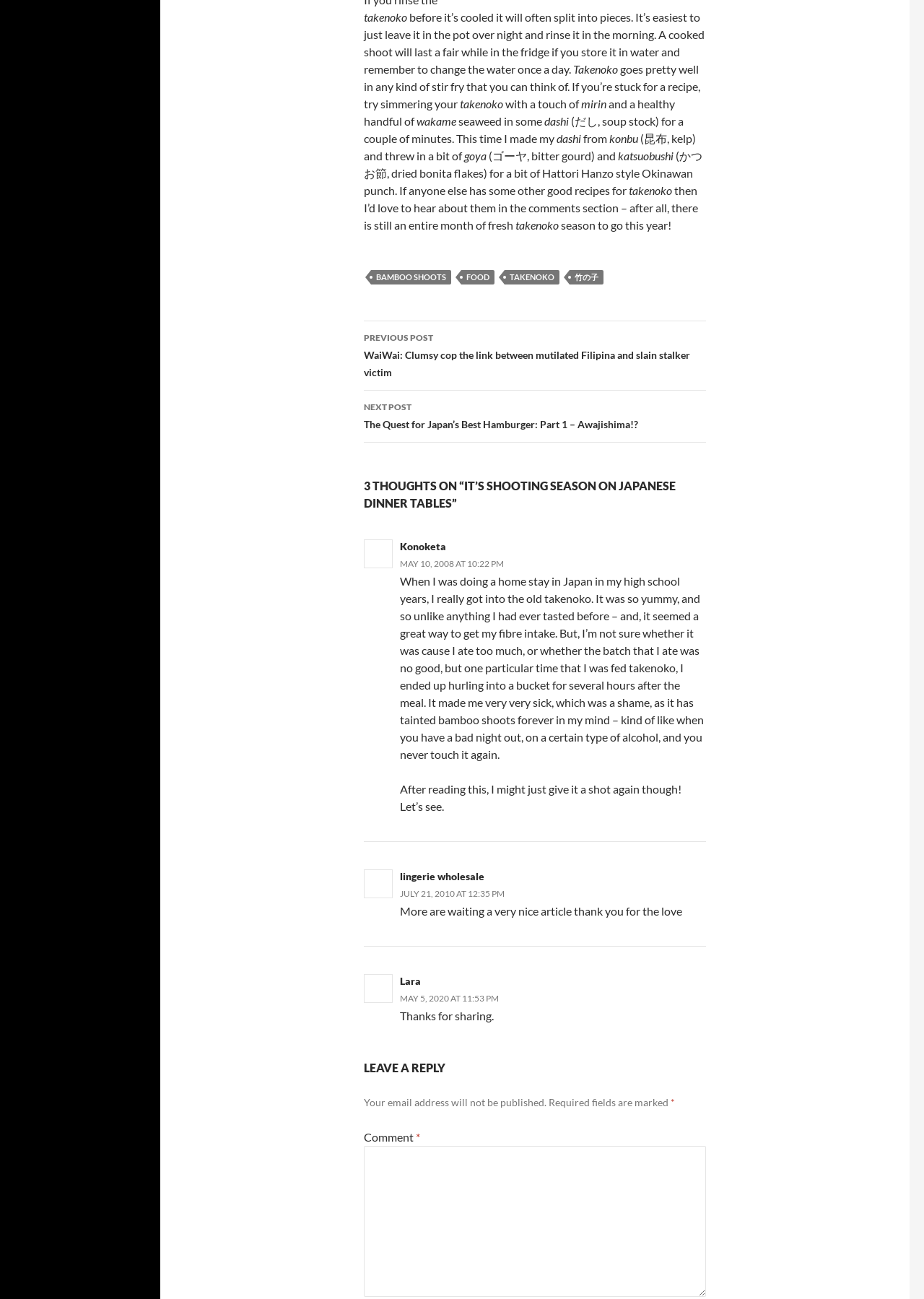Please examine the image and answer the question with a detailed explanation:
What is the author's suggestion for cooking takenoko?

The author suggests simmering takenoko with a touch of mirin and a healthy handful of wakame seaweed in dashi soup stock for a couple of minutes, which is a traditional Japanese cooking method.